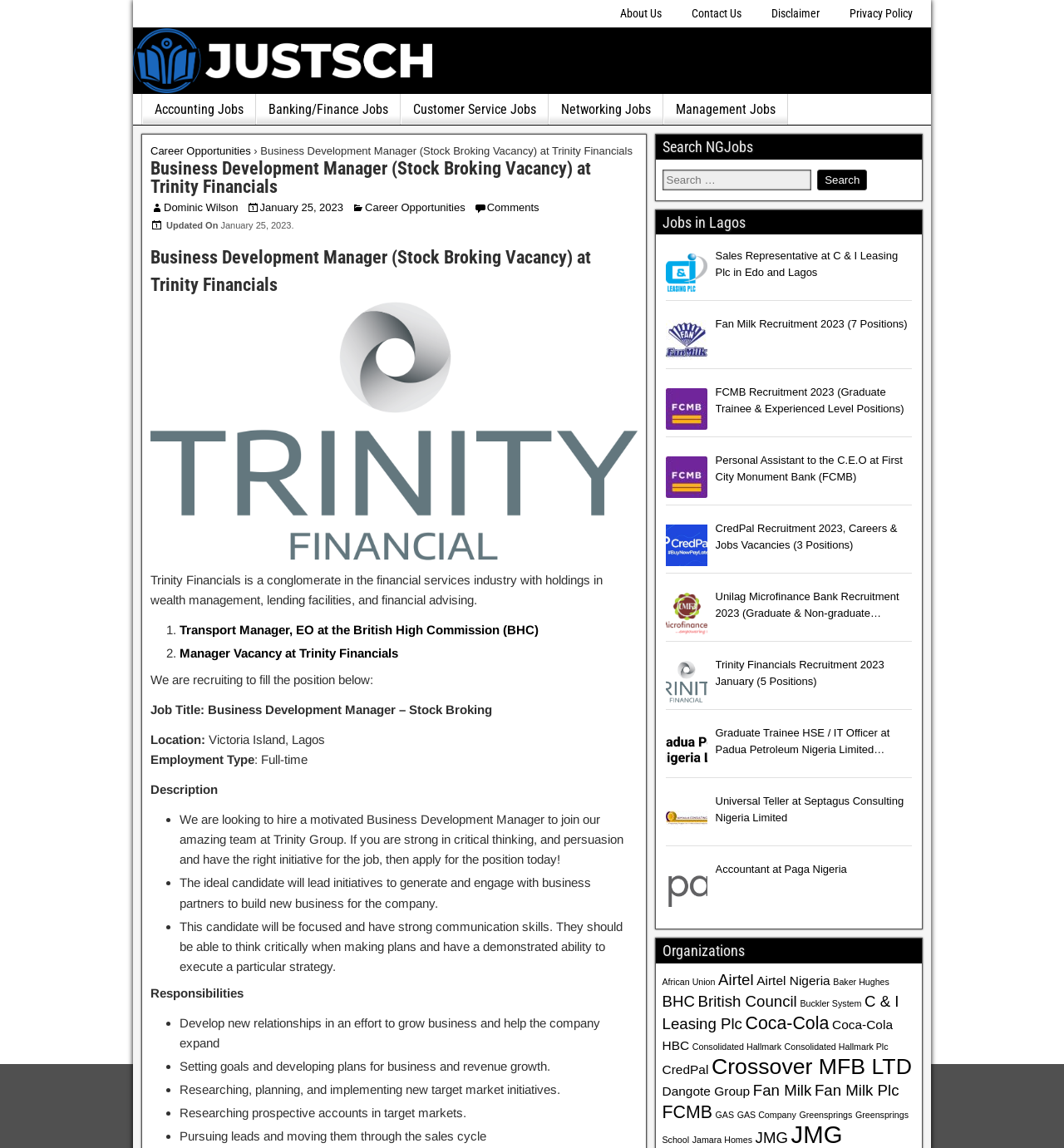Provide a one-word or brief phrase answer to the question:
What is the location of the Business Development Manager job?

Victoria Island, Lagos